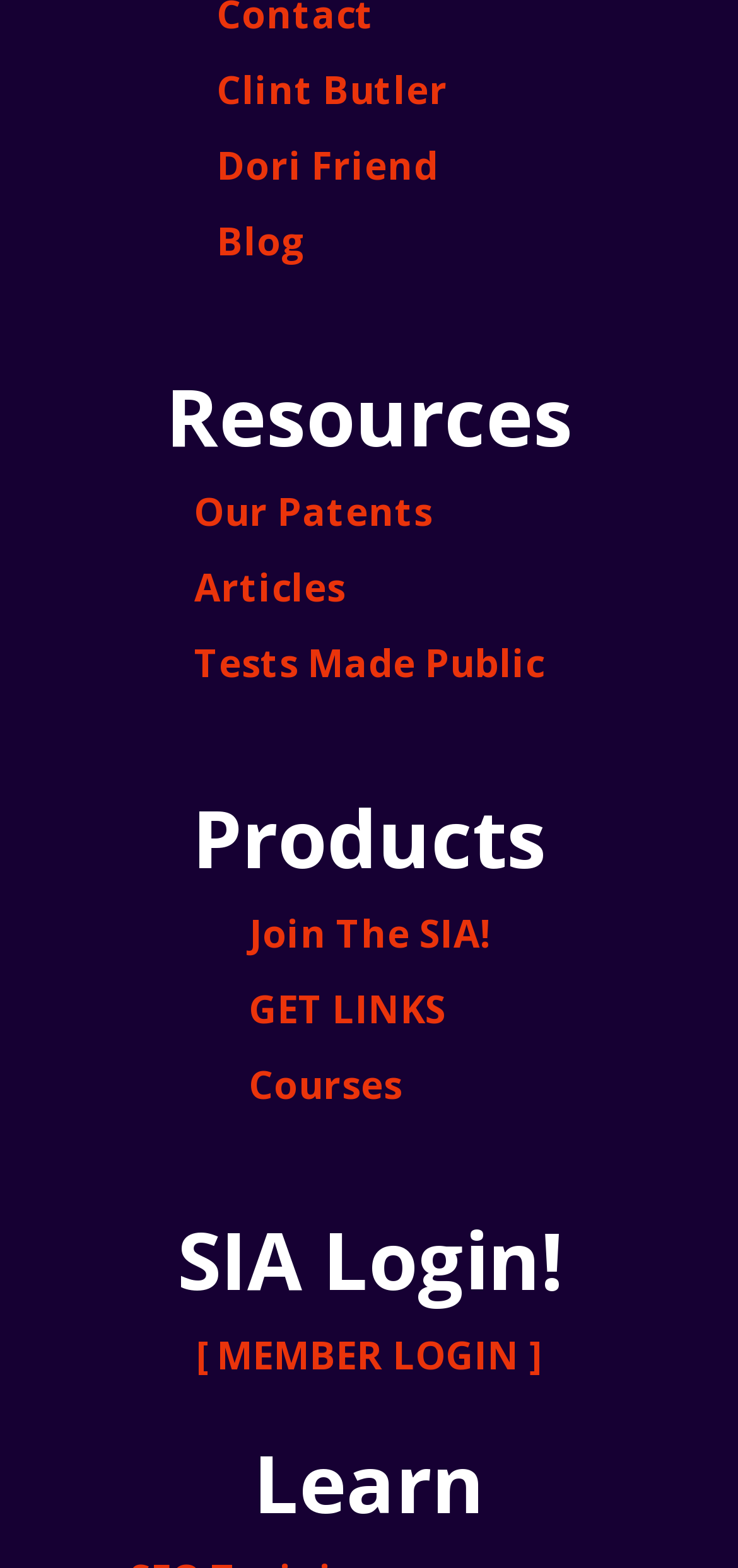Please locate the bounding box coordinates of the element that needs to be clicked to achieve the following instruction: "read articles". The coordinates should be four float numbers between 0 and 1, i.e., [left, top, right, bottom].

[0.263, 0.351, 0.737, 0.399]